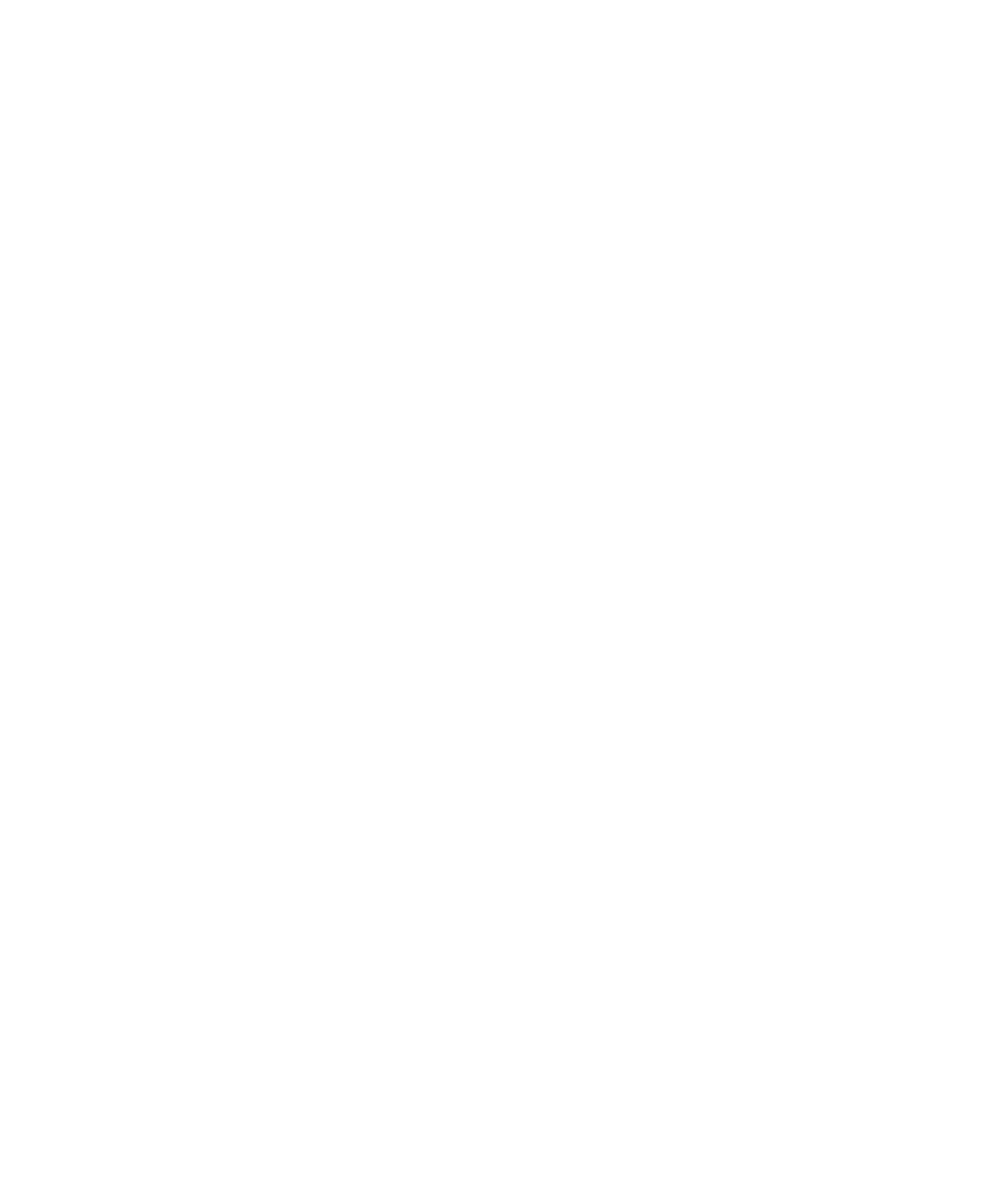Find the bounding box coordinates of the element to click in order to complete this instruction: "Click on 'Recent Comments'". The bounding box coordinates must be four float numbers between 0 and 1, denoted as [left, top, right, bottom].

None